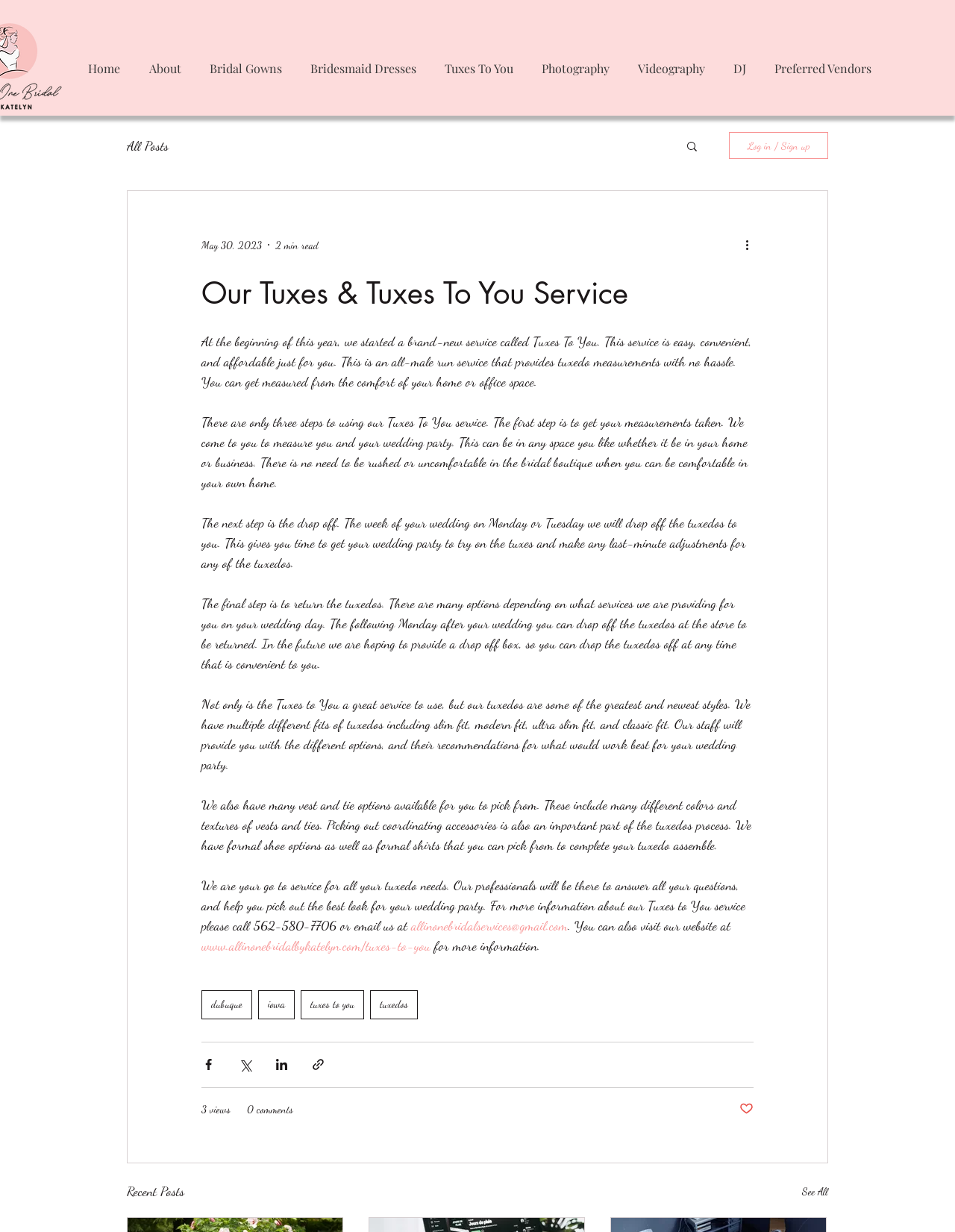Determine the bounding box for the UI element that matches this description: "Tuxes To You".

[0.451, 0.038, 0.552, 0.062]